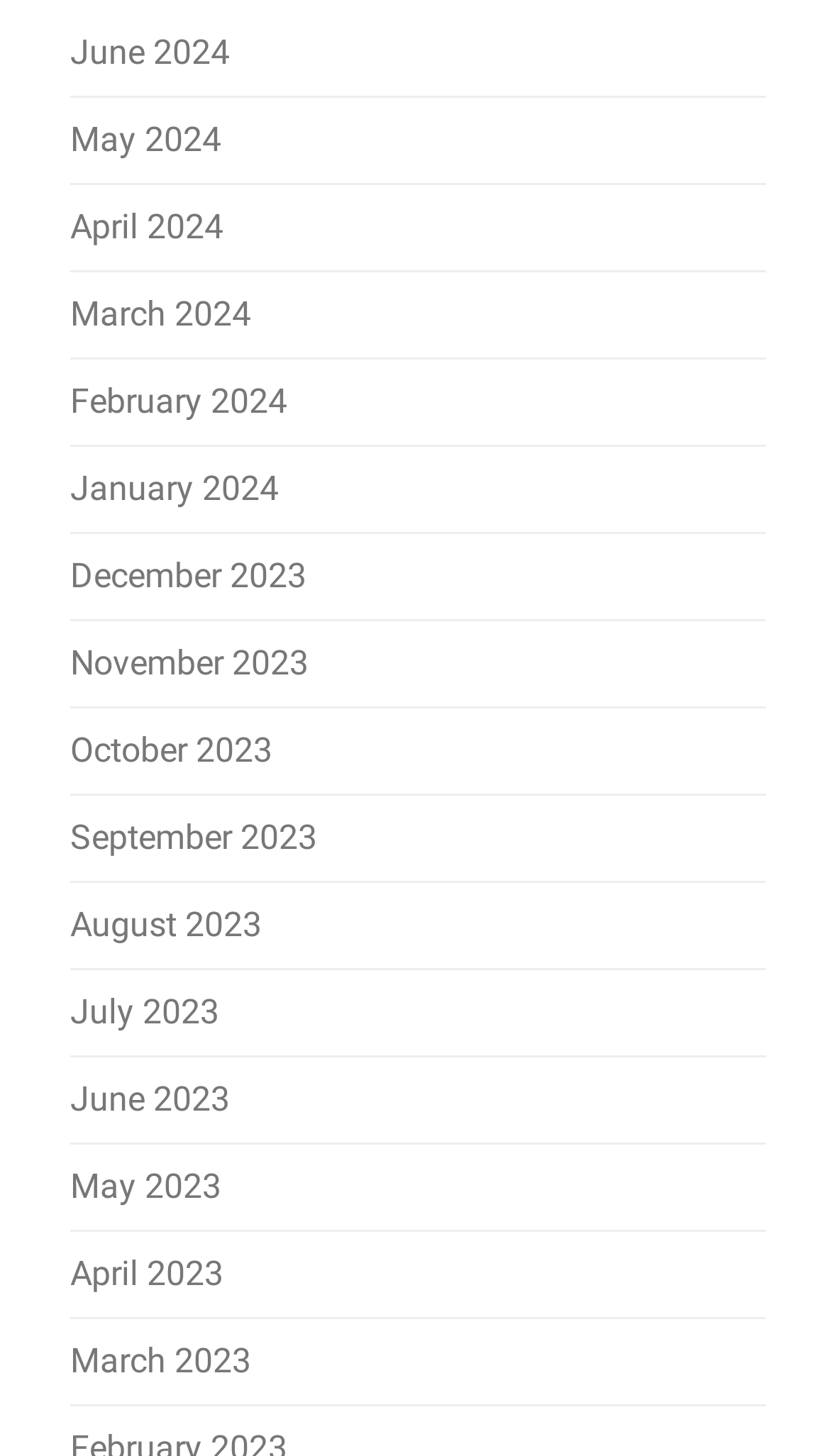Locate the bounding box coordinates of the clickable element to fulfill the following instruction: "access February 2024". Provide the coordinates as four float numbers between 0 and 1 in the format [left, top, right, bottom].

[0.085, 0.262, 0.346, 0.29]